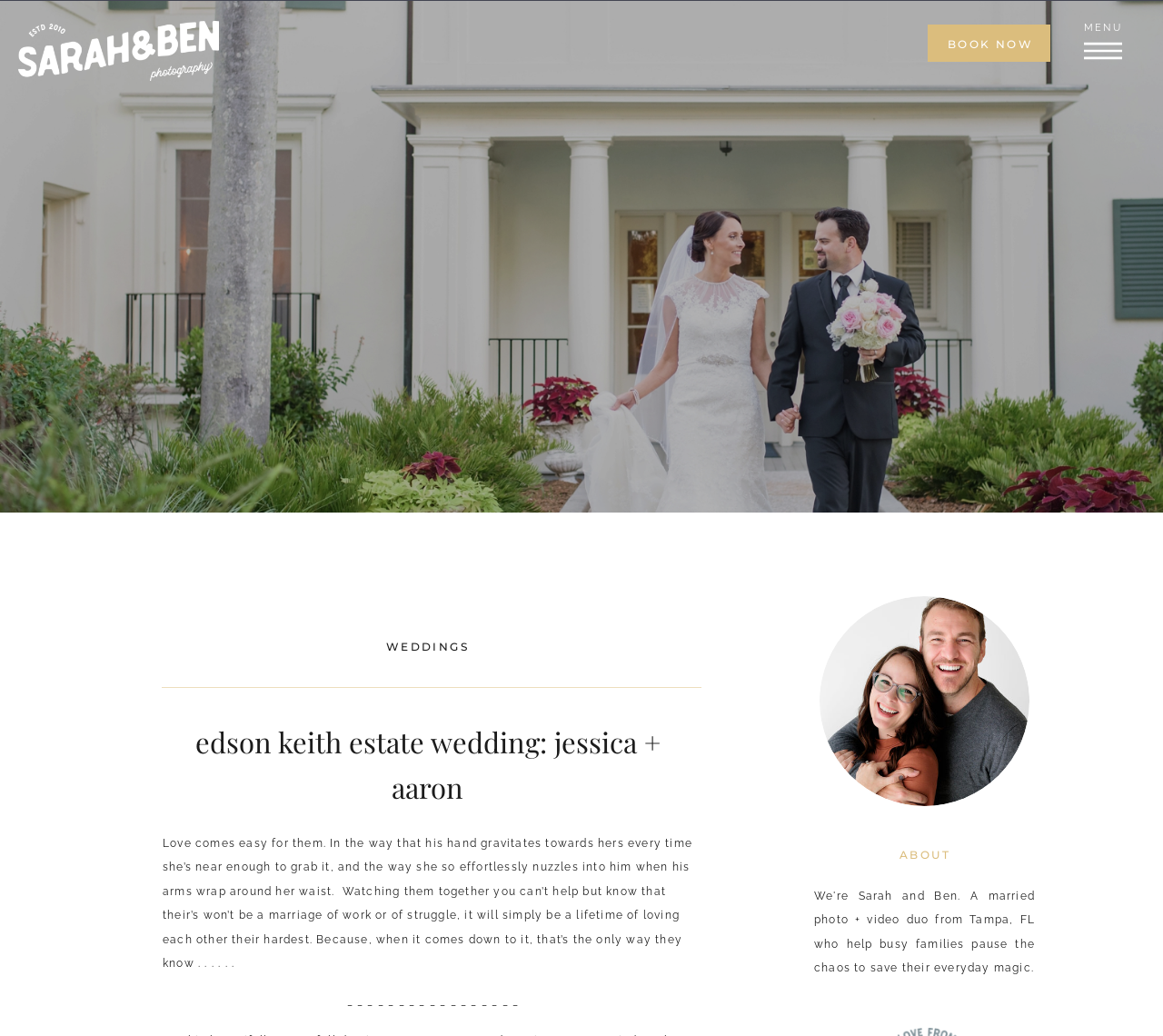What is the category of photography services offered by the website? Based on the screenshot, please respond with a single word or phrase.

WEDDINGS